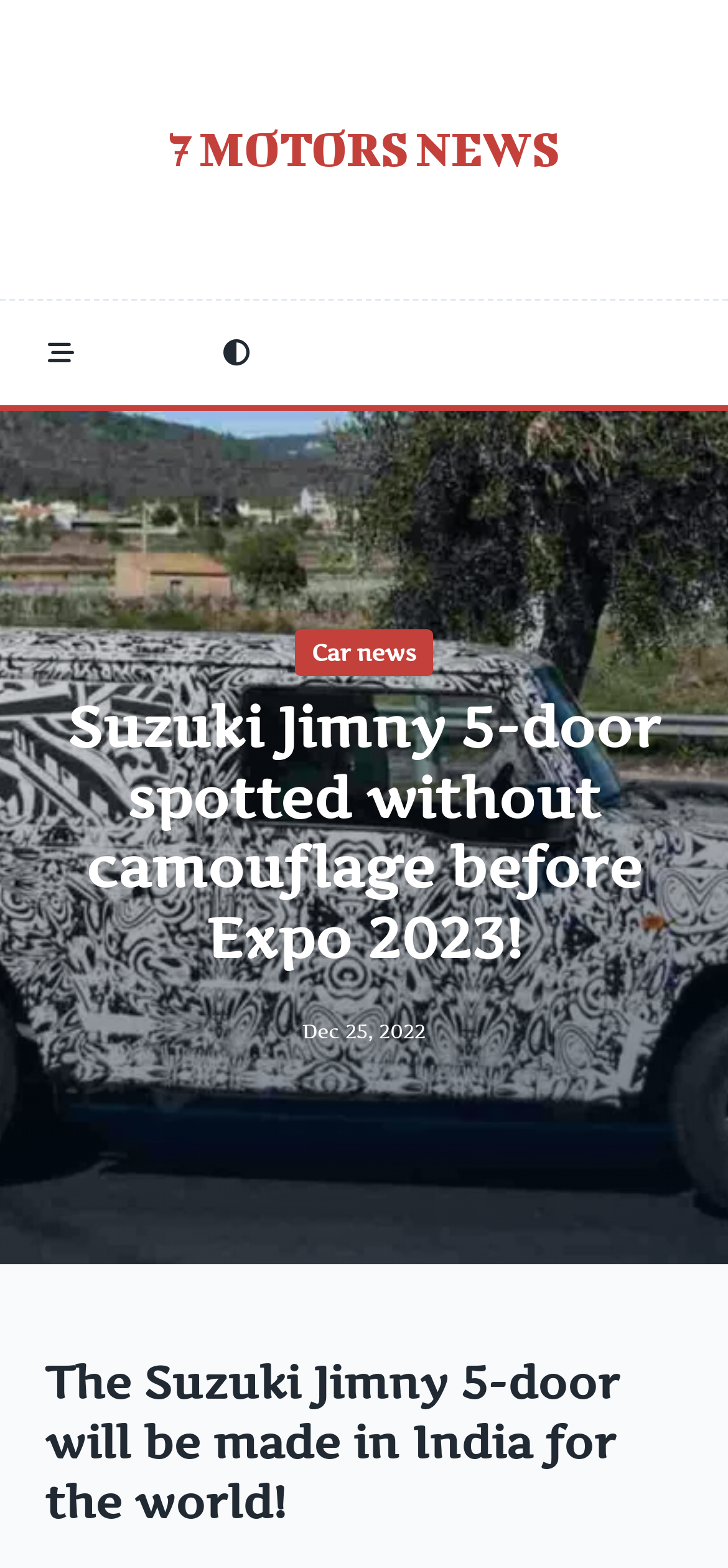From the webpage screenshot, predict the bounding box of the UI element that matches this description: "Car news".

[0.405, 0.401, 0.595, 0.431]